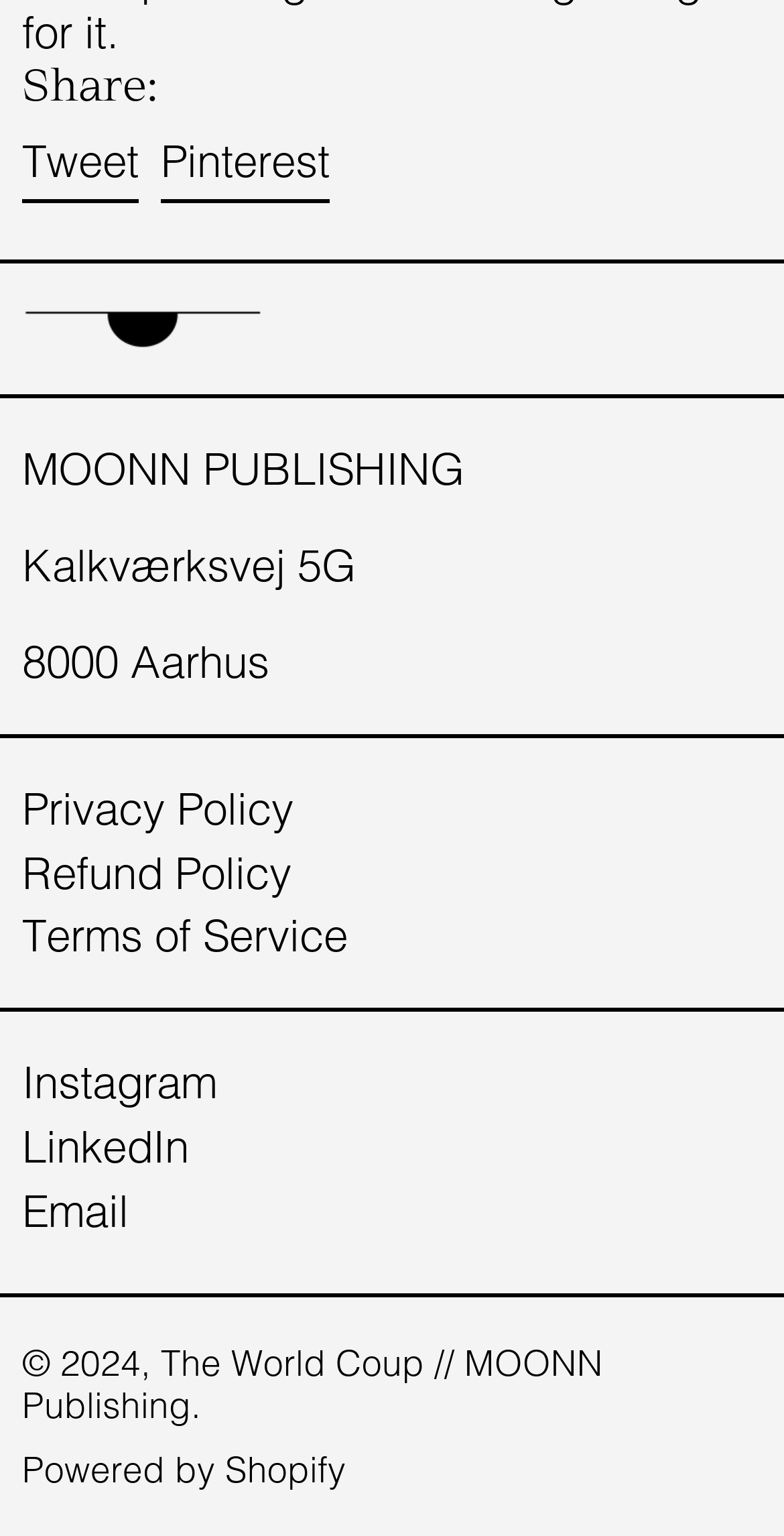Can you identify the bounding box coordinates of the clickable region needed to carry out this instruction: 'Share on Twitter'? The coordinates should be four float numbers within the range of 0 to 1, stated as [left, top, right, bottom].

[0.028, 0.081, 0.177, 0.132]